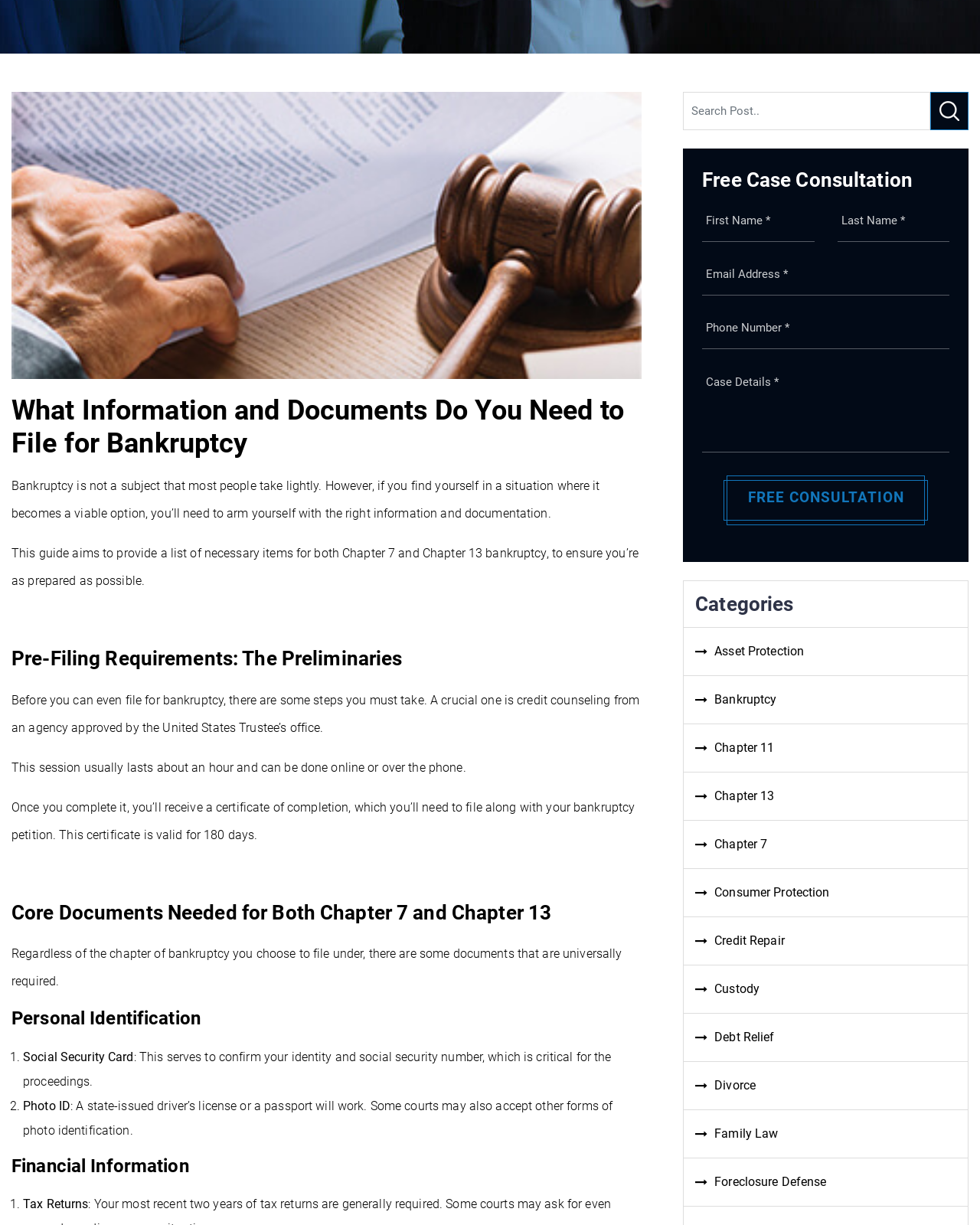Using floating point numbers between 0 and 1, provide the bounding box coordinates in the format (top-left x, top-left y, bottom-right x, bottom-right y). Locate the UI element described here: Custody

[0.697, 0.788, 0.988, 0.827]